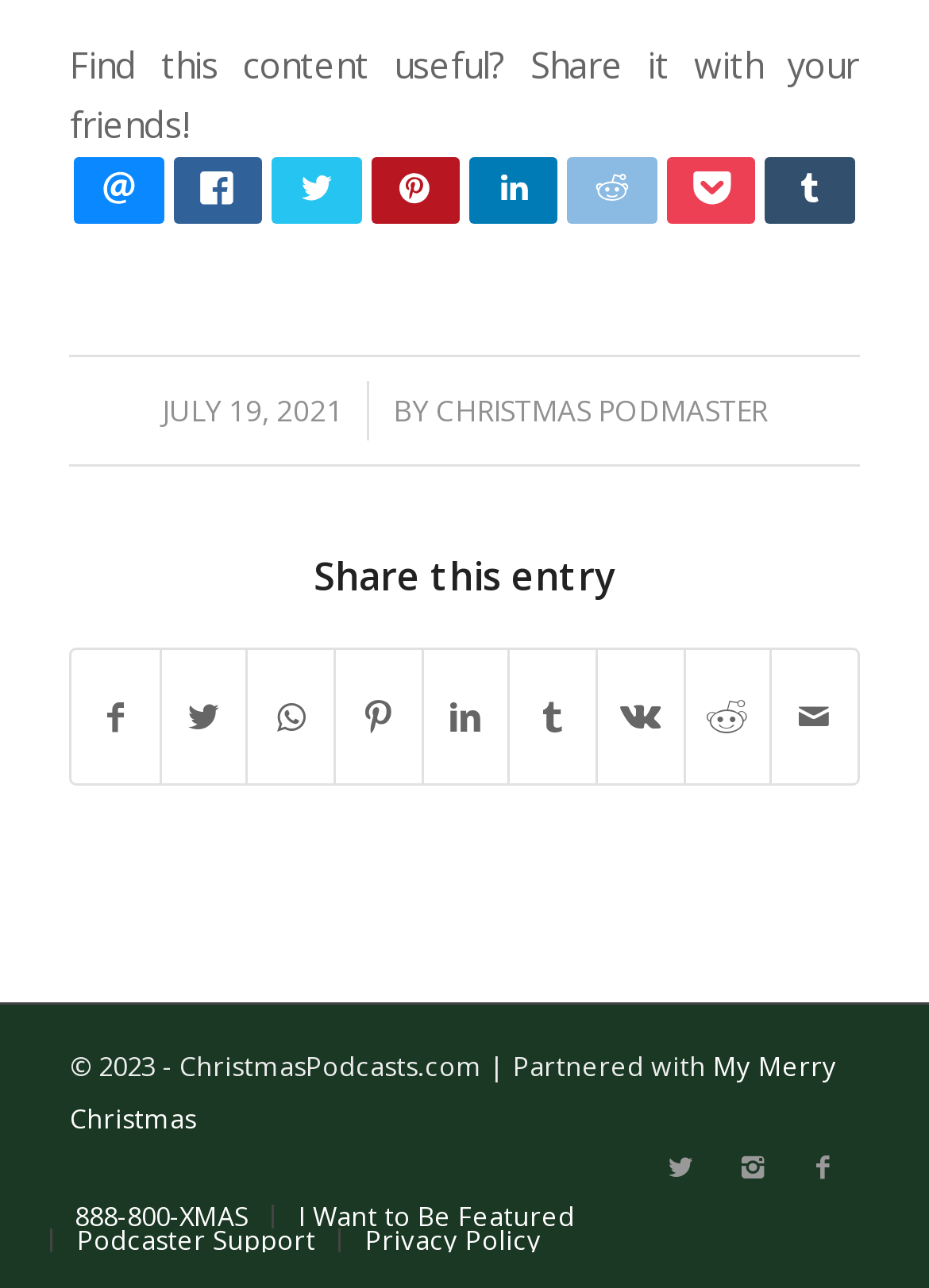Pinpoint the bounding box coordinates for the area that should be clicked to perform the following instruction: "Call 888-800-XMAS".

[0.08, 0.93, 0.267, 0.957]